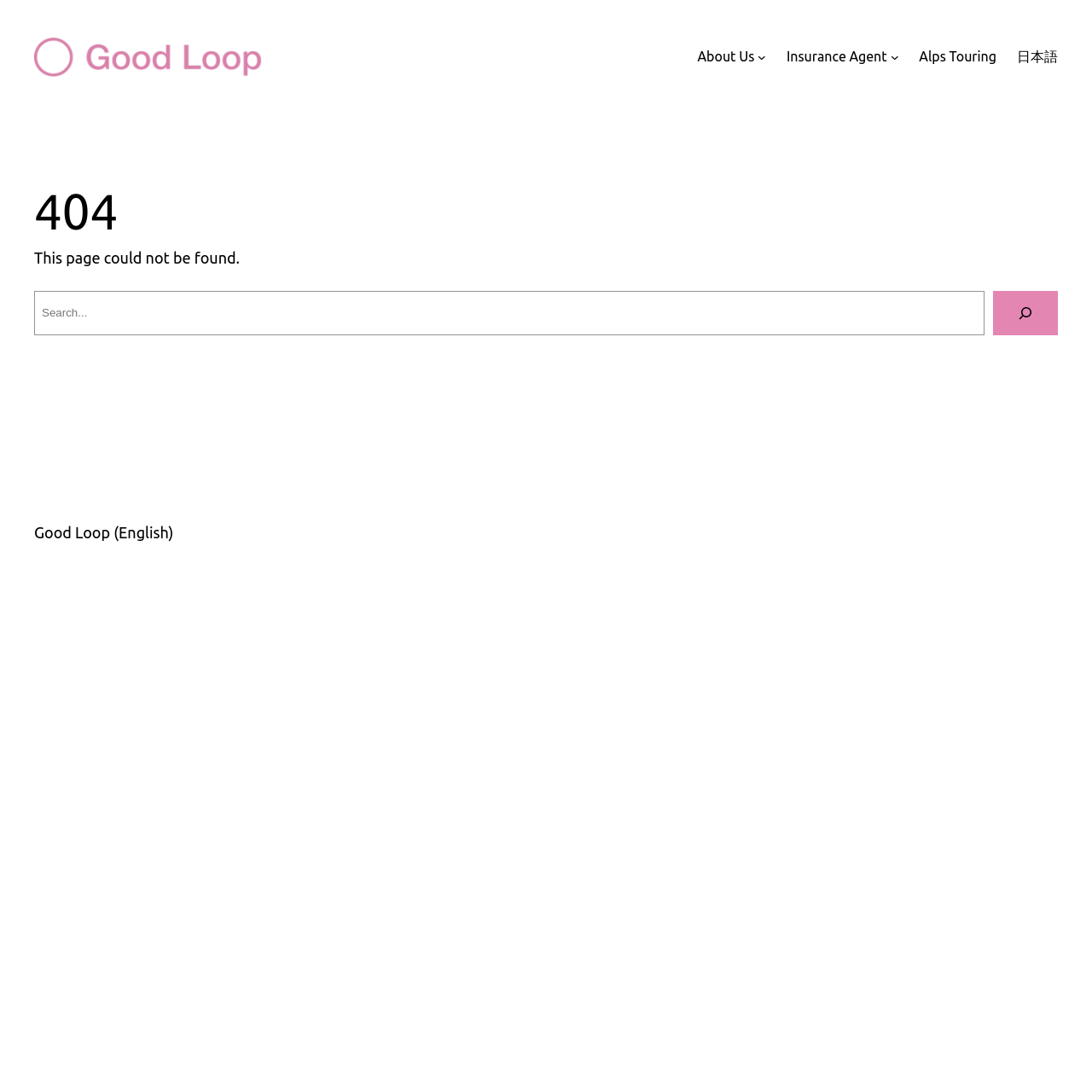Identify the bounding box for the element characterized by the following description: "Why Nakisa".

None